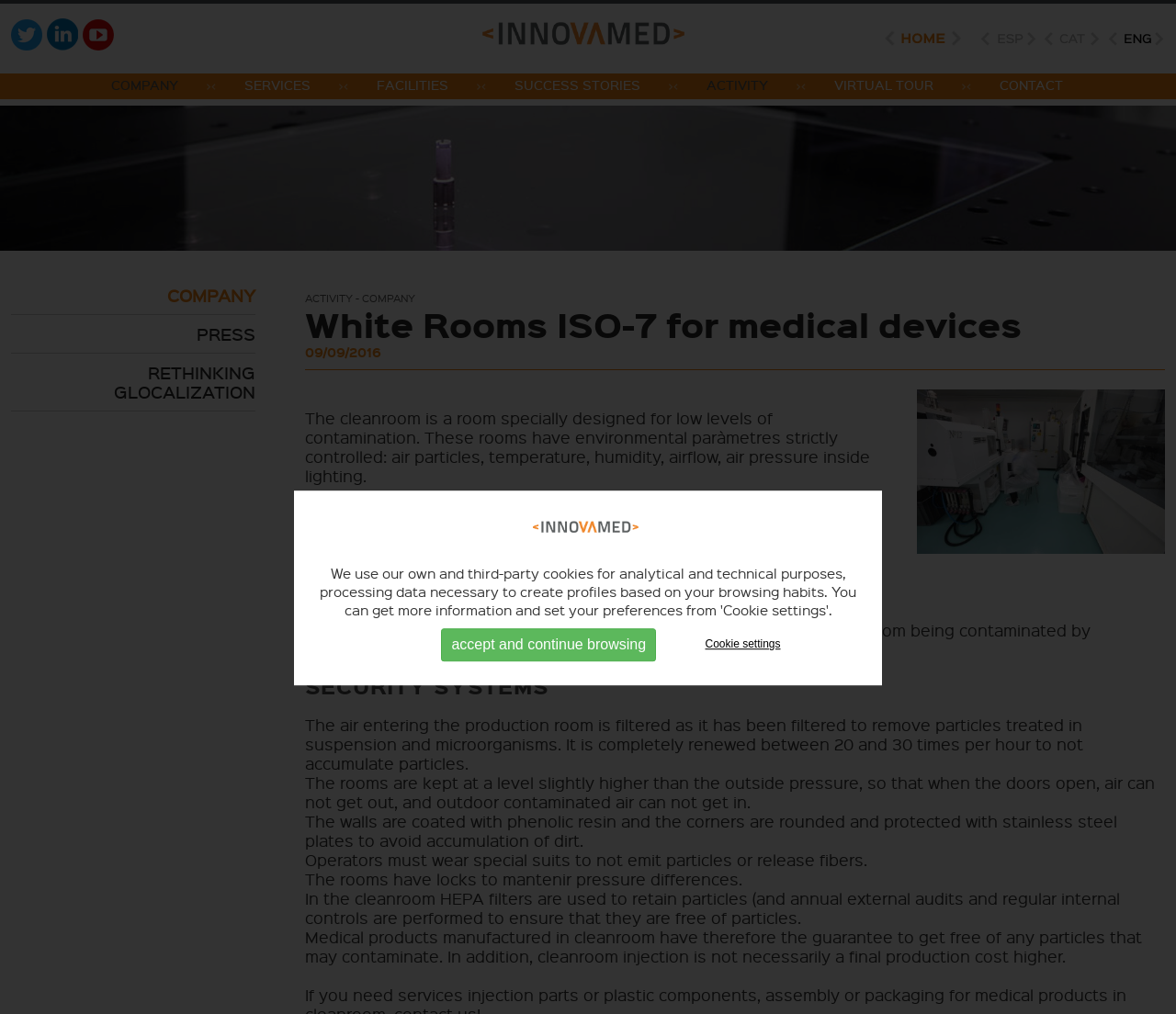What is the benefit of producing medical products in a cleanroom?
Offer a detailed and full explanation in response to the question.

Producing medical products in a cleanroom guarantees that the products are free of any particles that may contaminate them, ensuring high quality and minimal risk of contamination, which is critical for medical products.